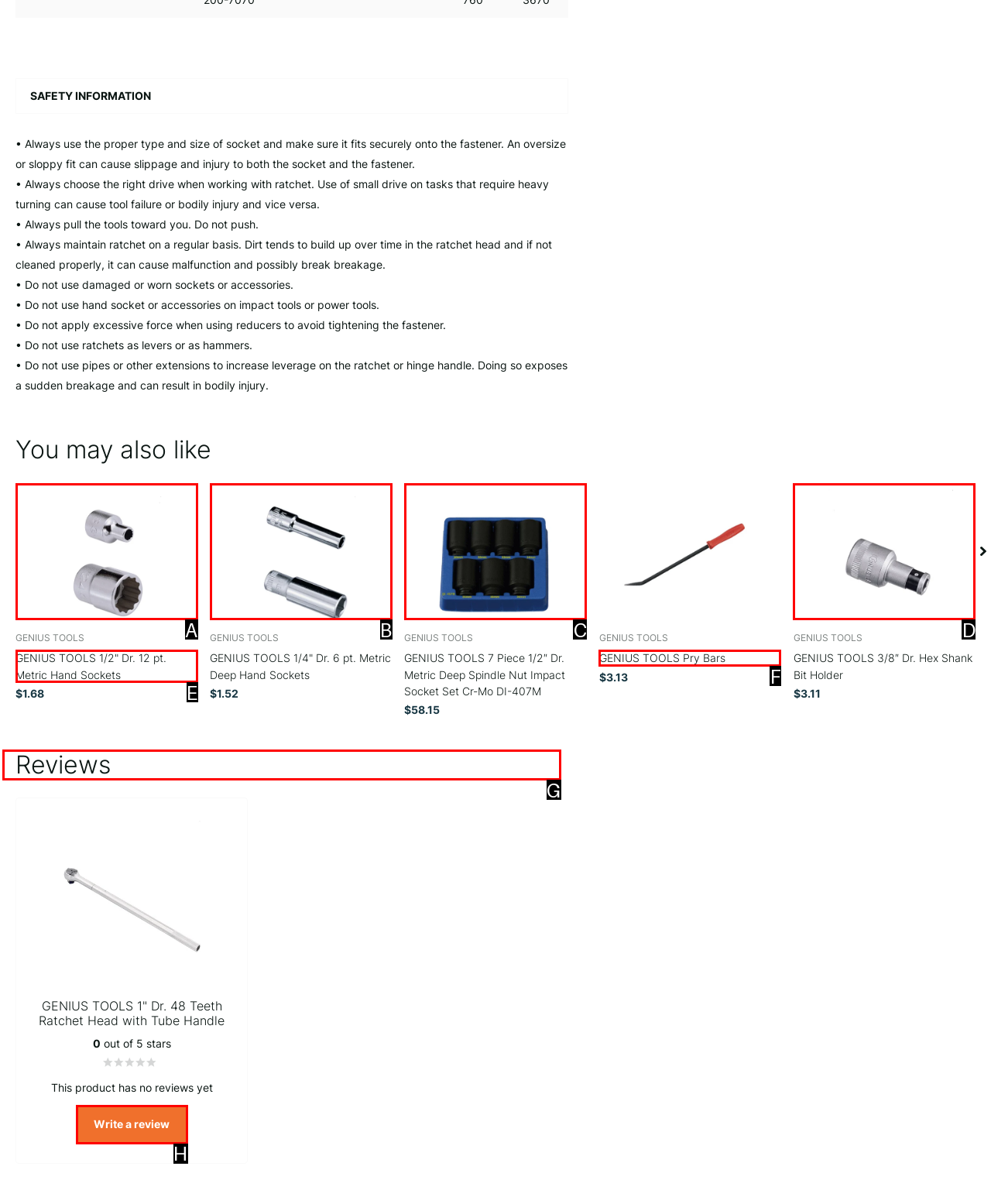Specify which UI element should be clicked to accomplish the task: View the 'Reviews' section. Answer with the letter of the correct choice.

G